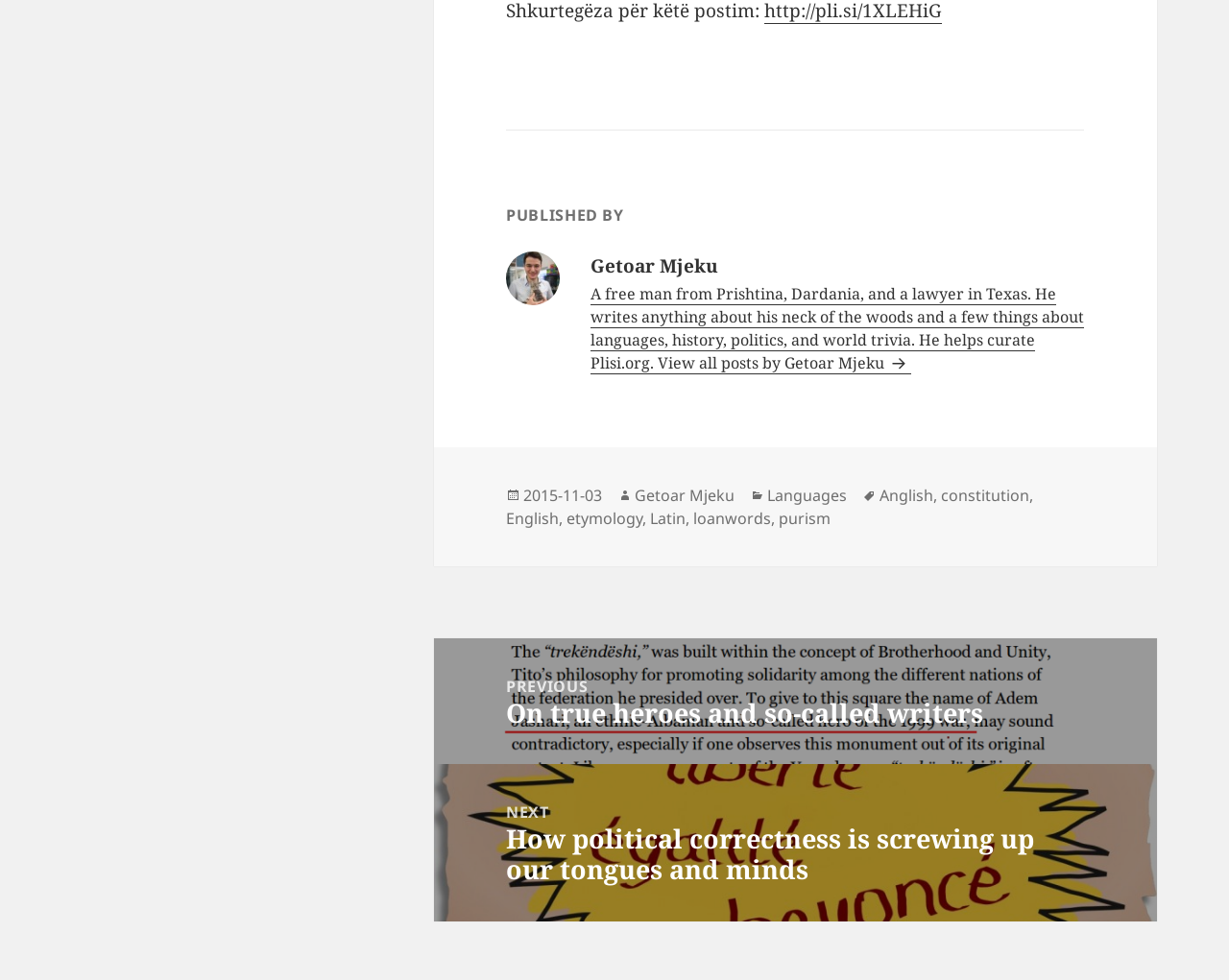Find and specify the bounding box coordinates that correspond to the clickable region for the instruction: "Read previous post".

[0.353, 0.651, 0.941, 0.78]